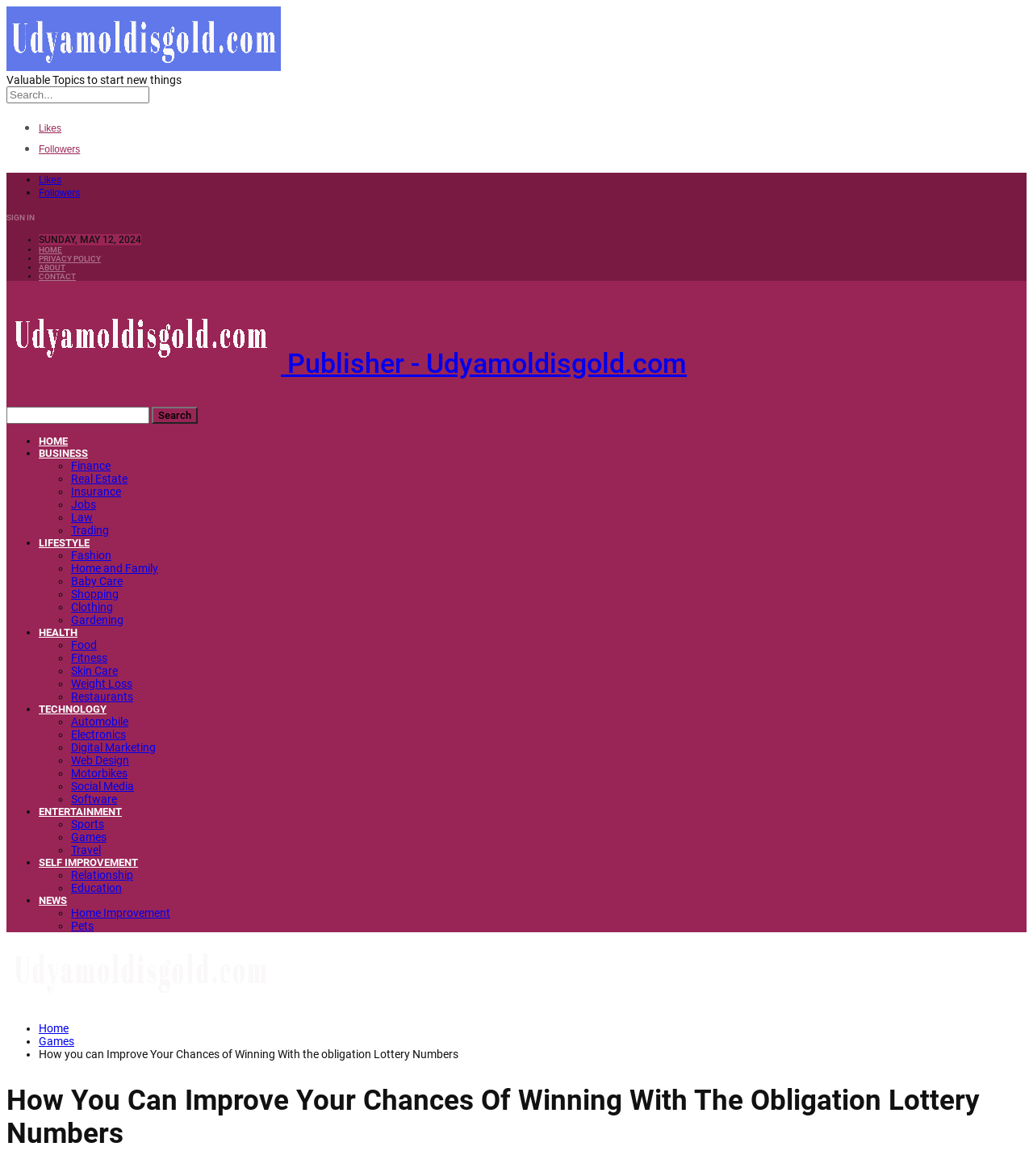Can you find the bounding box coordinates for the element to click on to achieve the instruction: "Read about privacy policy"?

[0.038, 0.069, 0.098, 0.077]